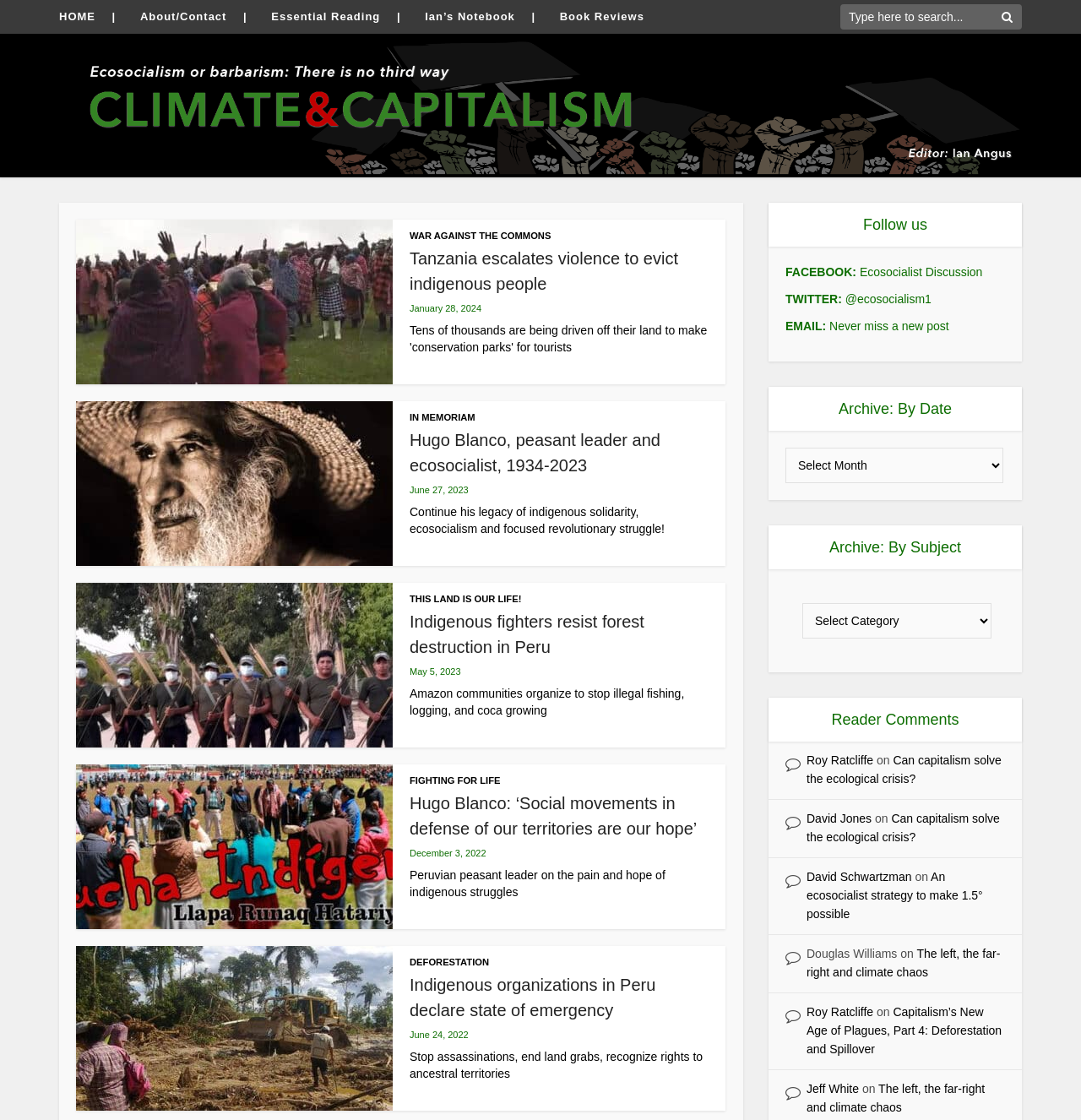Answer the question with a single word or phrase: 
What is the text of the first link on the webpage?

HOME